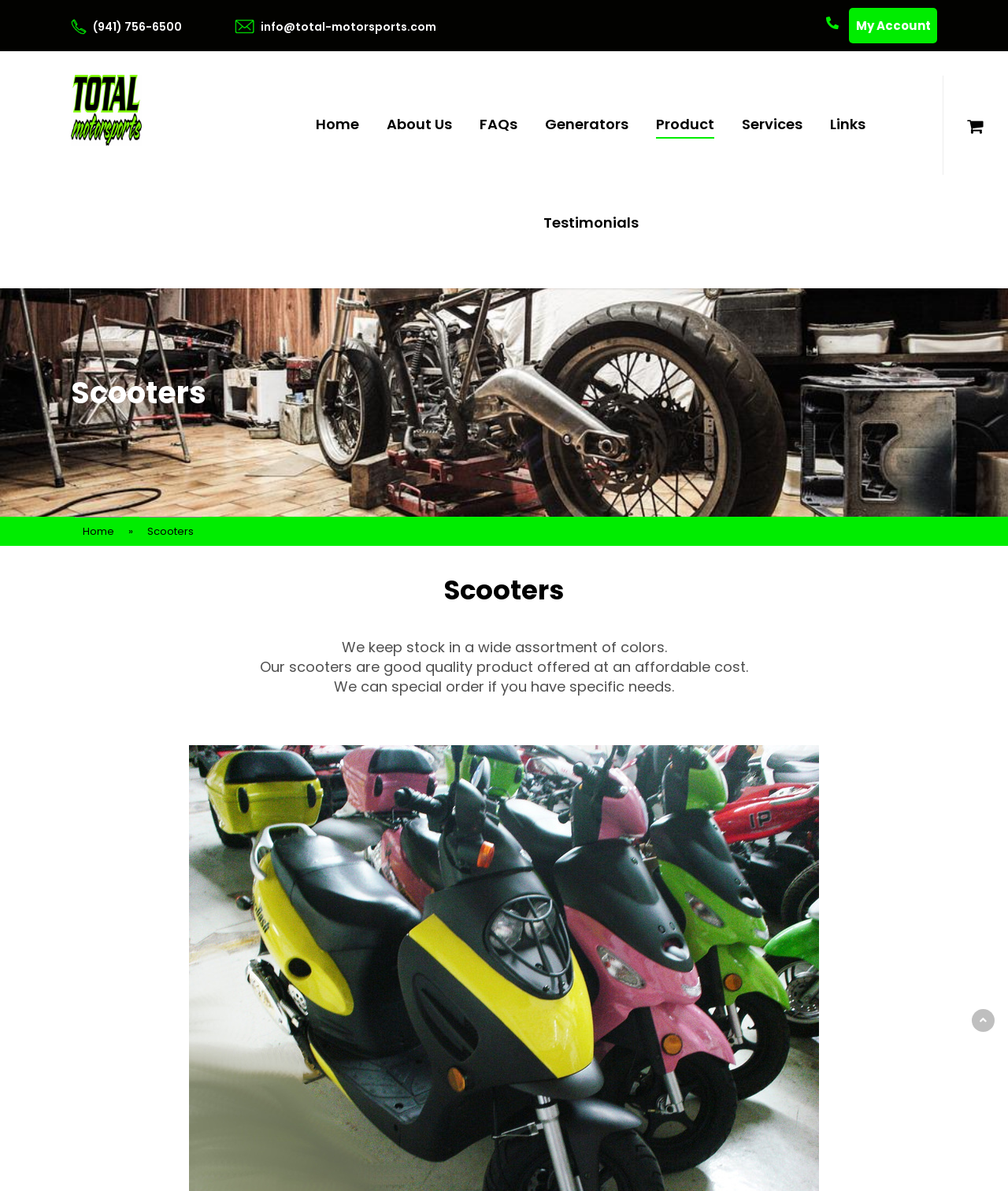Given the description of the UI element: "Follow on Instagram", predict the bounding box coordinates in the form of [left, top, right, bottom], with each value being a float between 0 and 1.

None